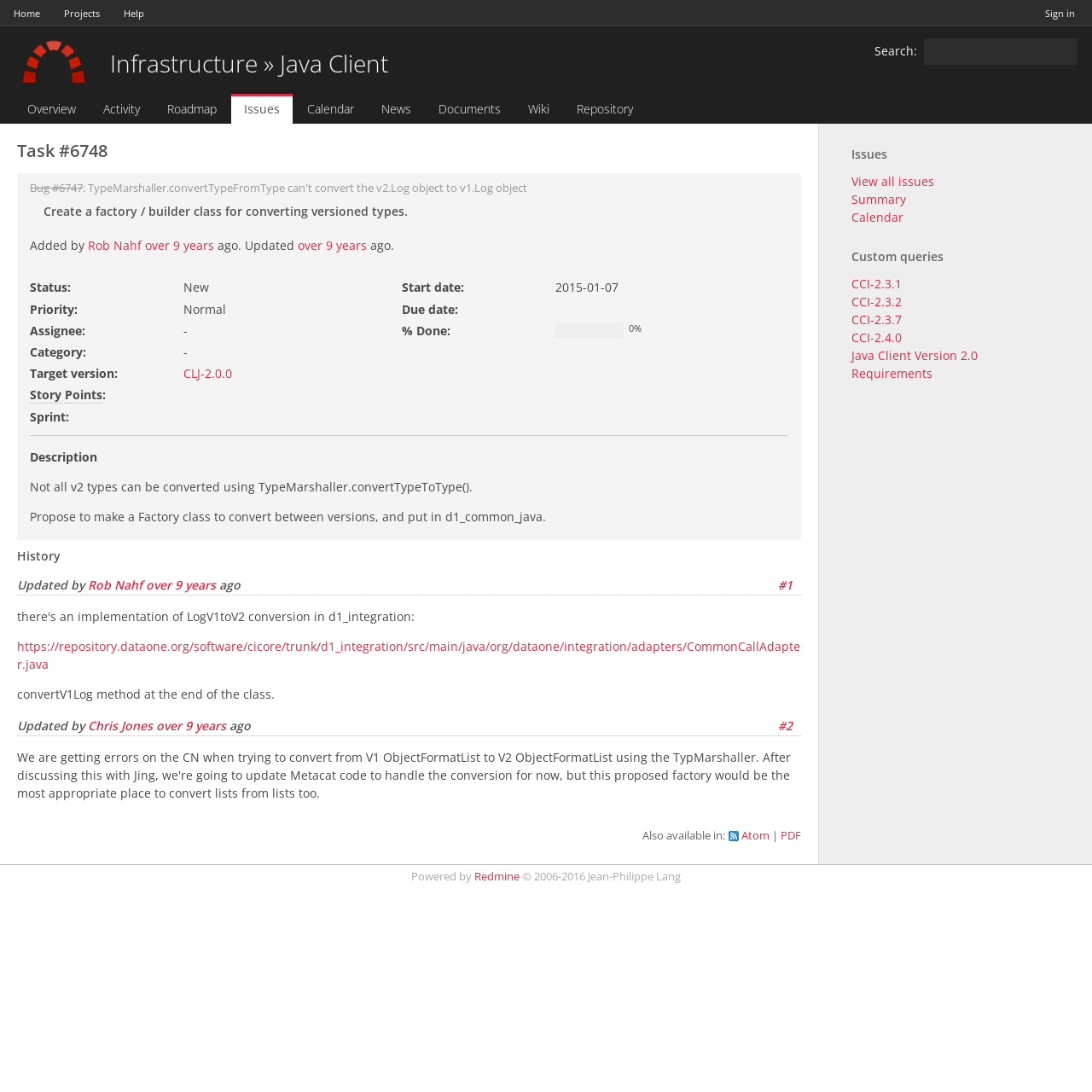Provide an in-depth description of the elements and layout of the webpage.

This webpage is a task management page for a specific task, Task #6748, on the Redmine platform. At the top right corner, there are links to sign in, home, projects, help, and search. The search bar is located next to the search link. 

Below the top navigation bar, there is a heading that indicates the task is related to the Infrastructure and Java Client projects. On the left side, there are links to overview, activity, roadmap, issues, calendar, news, documents, wiki, and repository.

The main content of the page is divided into several sections. The first section displays the task title, "Create a factory / builder class for converting versioned types." and provides information about the task, including the status, priority, assignee, category, target version, start date, due date, and percentage done.

The next section is a table that provides a relative estimate of the effort required to address the issue. Below the table, there is a description of the task, which explains the problem and proposes a solution.

Following the description, there is a history section that displays updates made to the task, including the date, user, and comments. Each update is numbered and provides a link to the specific update.

At the bottom of the page, there are links to download the task information in Atom or PDF format. The page is powered by Redmine, which is indicated at the bottom right corner.